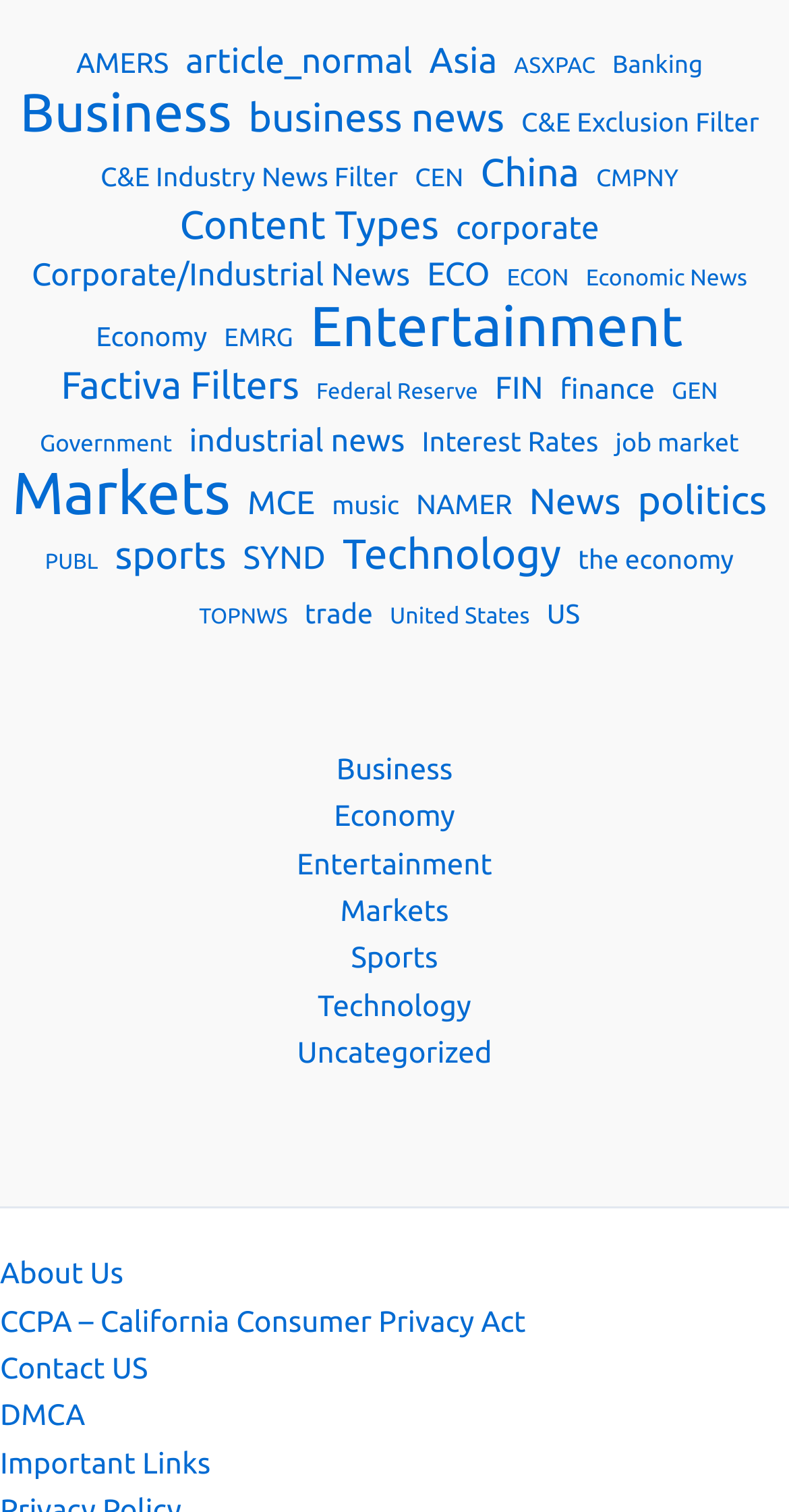Please provide a one-word or short phrase answer to the question:
What is the category with the most items?

Entertainment